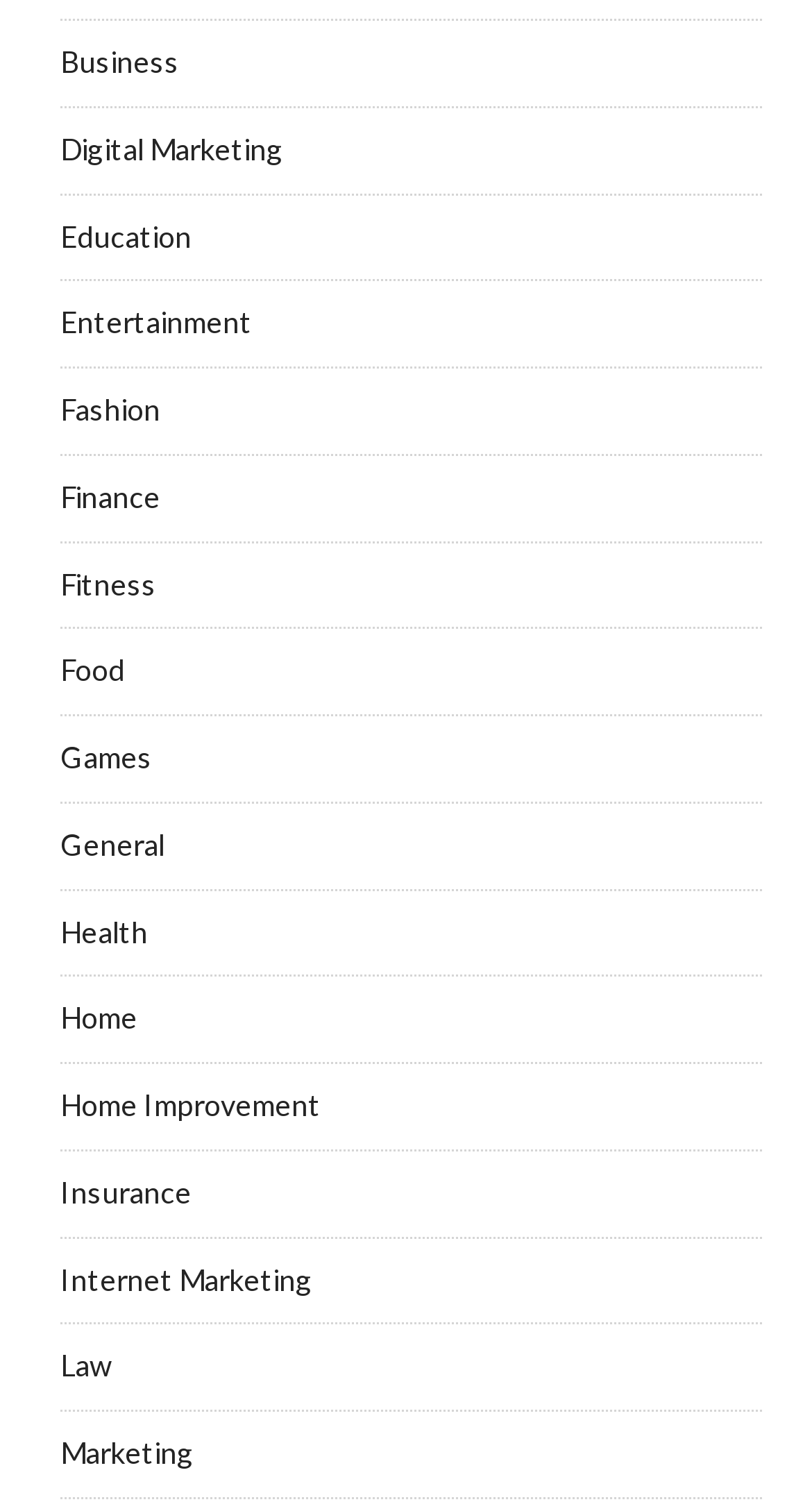Could you highlight the region that needs to be clicked to execute the instruction: "Browse Entertainment"?

[0.074, 0.203, 0.31, 0.226]